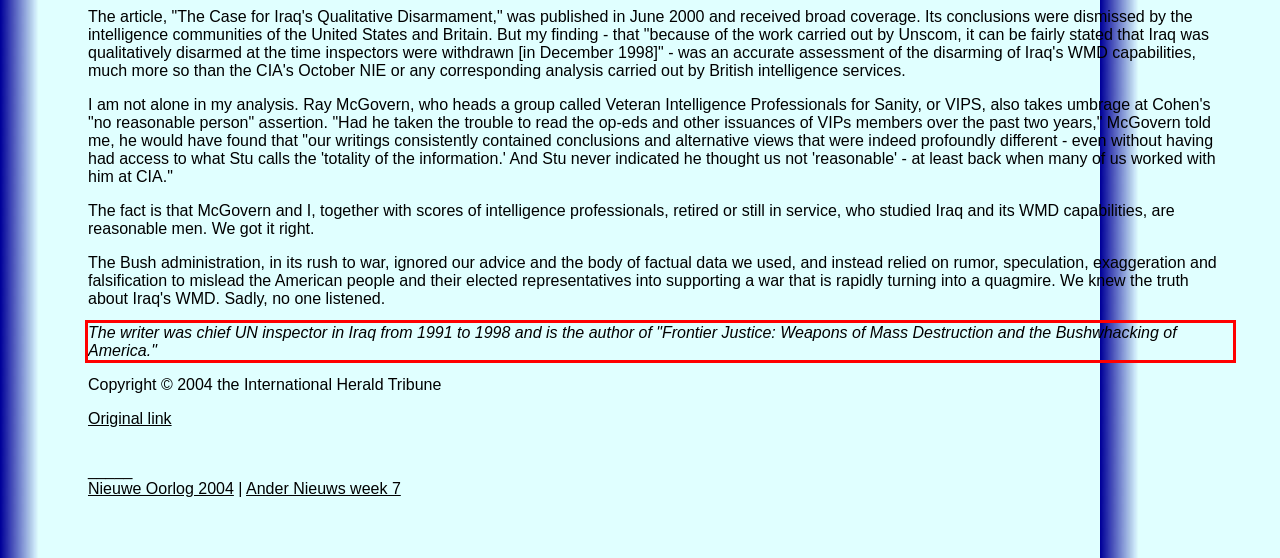Please extract the text content from the UI element enclosed by the red rectangle in the screenshot.

The writer was chief UN inspector in Iraq from 1991 to 1998 and is the author of "Frontier Justice: Weapons of Mass Destruction and the Bushwhacking of America."